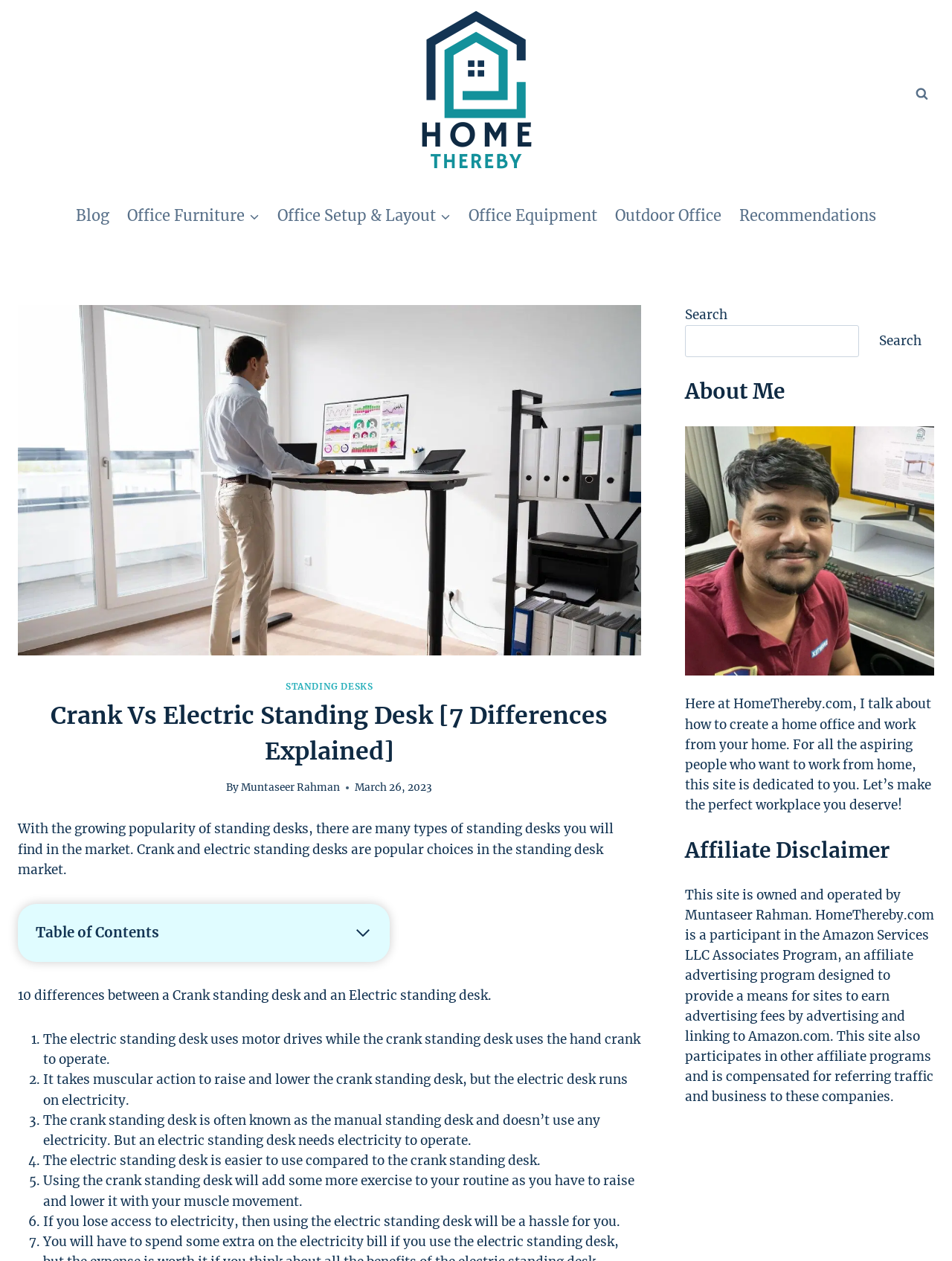What is the author's name?
Please answer the question with as much detail as possible using the screenshot.

The author's name can be found in the section 'About Me' where it is mentioned as 'Muntaseer Rahman'. Additionally, it is also mentioned in the 'Affiliate Disclaimer' section as the owner of the site HomeThereby.com.